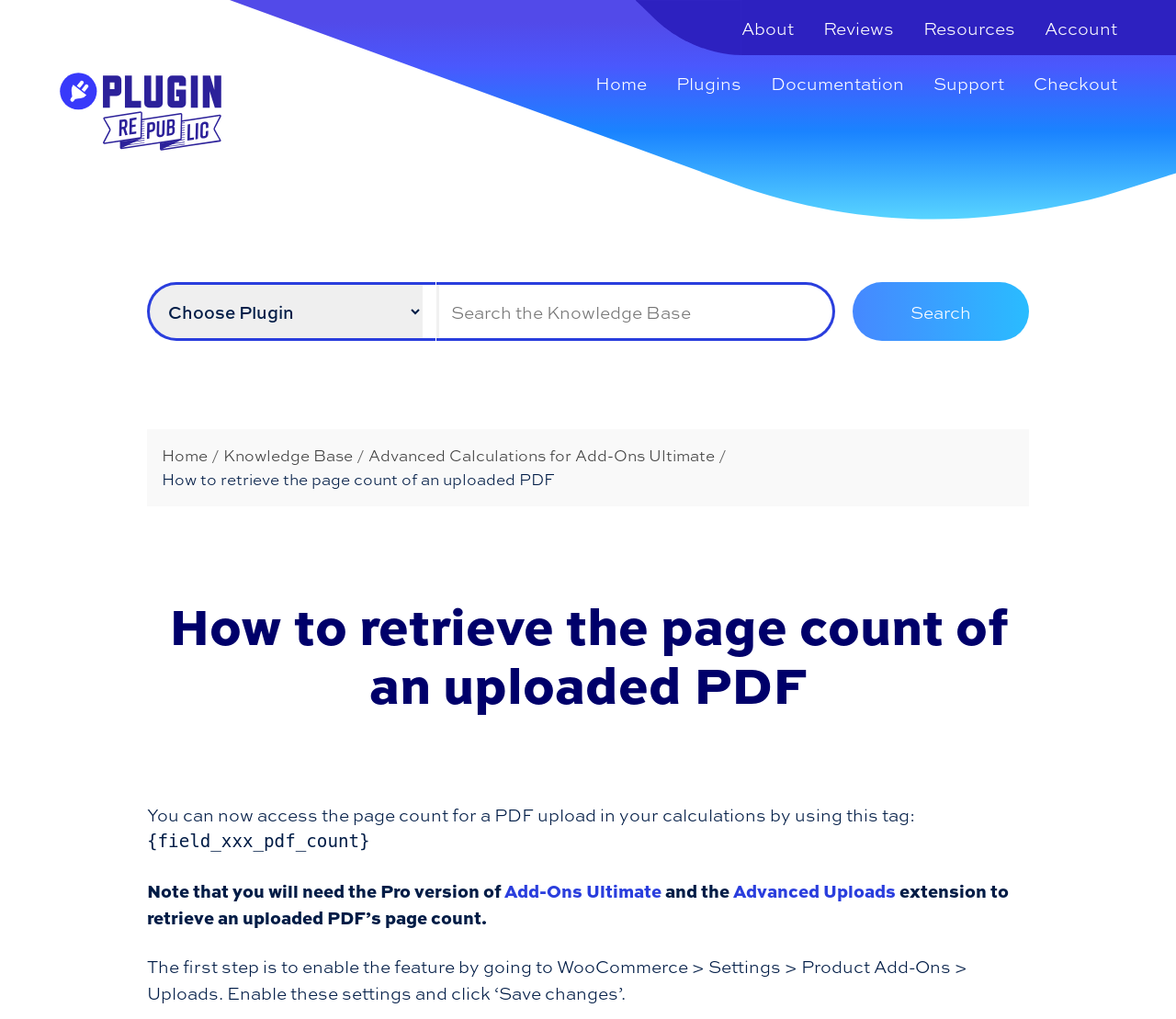Detail the various sections and features present on the webpage.

The webpage is about retrieving the page count of an uploaded PDF in calculations, specifically for the Add-Ons Ultimate plugin. At the top, there are five links: "About", "Reviews", "Resources", "Account", and a logo image on the left. Below these links, there is a navigation menu with six links: "Home", "Plugins", "Documentation", "Support", "Checkout", and a search bar with a combobox and a textbox to search the Knowledge Base.

On the left side, there is a secondary navigation menu with three links: "Home", "Knowledge Base", and "Advanced Calculations for Add-Ons Ultimate". The main content of the page is divided into sections. The first section has a heading "How to retrieve the page count of an uploaded PDF" and a paragraph of text explaining how to access the page count using a specific tag, {field_xxx_pdf_count}, which requires the Pro version of the plugin.

The second section provides more detailed instructions on how to enable the feature, including going to WooCommerce settings and enabling specific settings. There are two links to "Add-Ons Ultimate" and "Advanced Uploads" extensions in this section. Overall, the webpage provides a tutorial on how to retrieve the page count of an uploaded PDF in calculations using the Add-Ons Ultimate plugin.